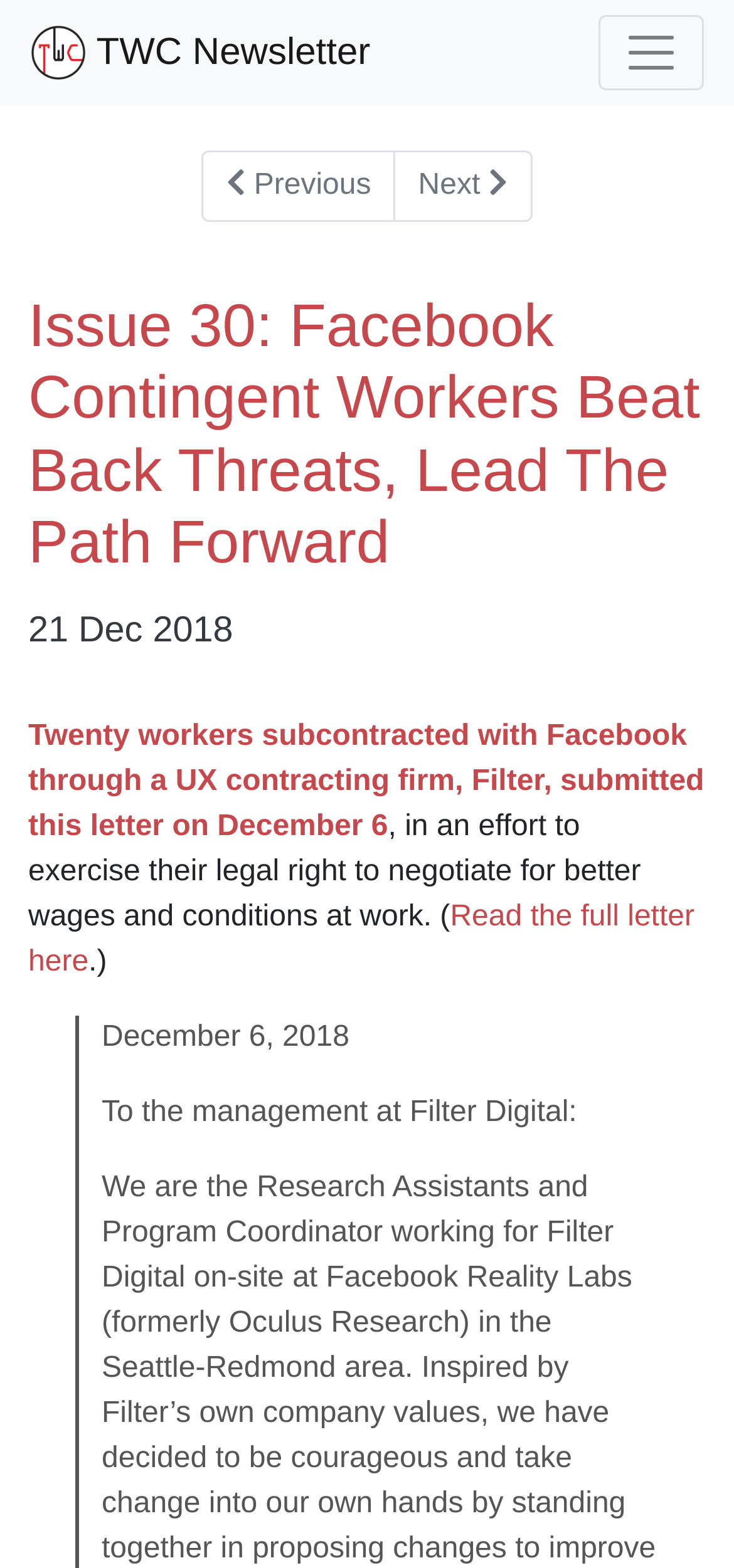Identify the bounding box for the given UI element using the description provided. Coordinates should be in the format (top-left x, top-left y, bottom-right x, bottom-right y) and must be between 0 and 1. Here is the description: Previous

[0.276, 0.096, 0.539, 0.142]